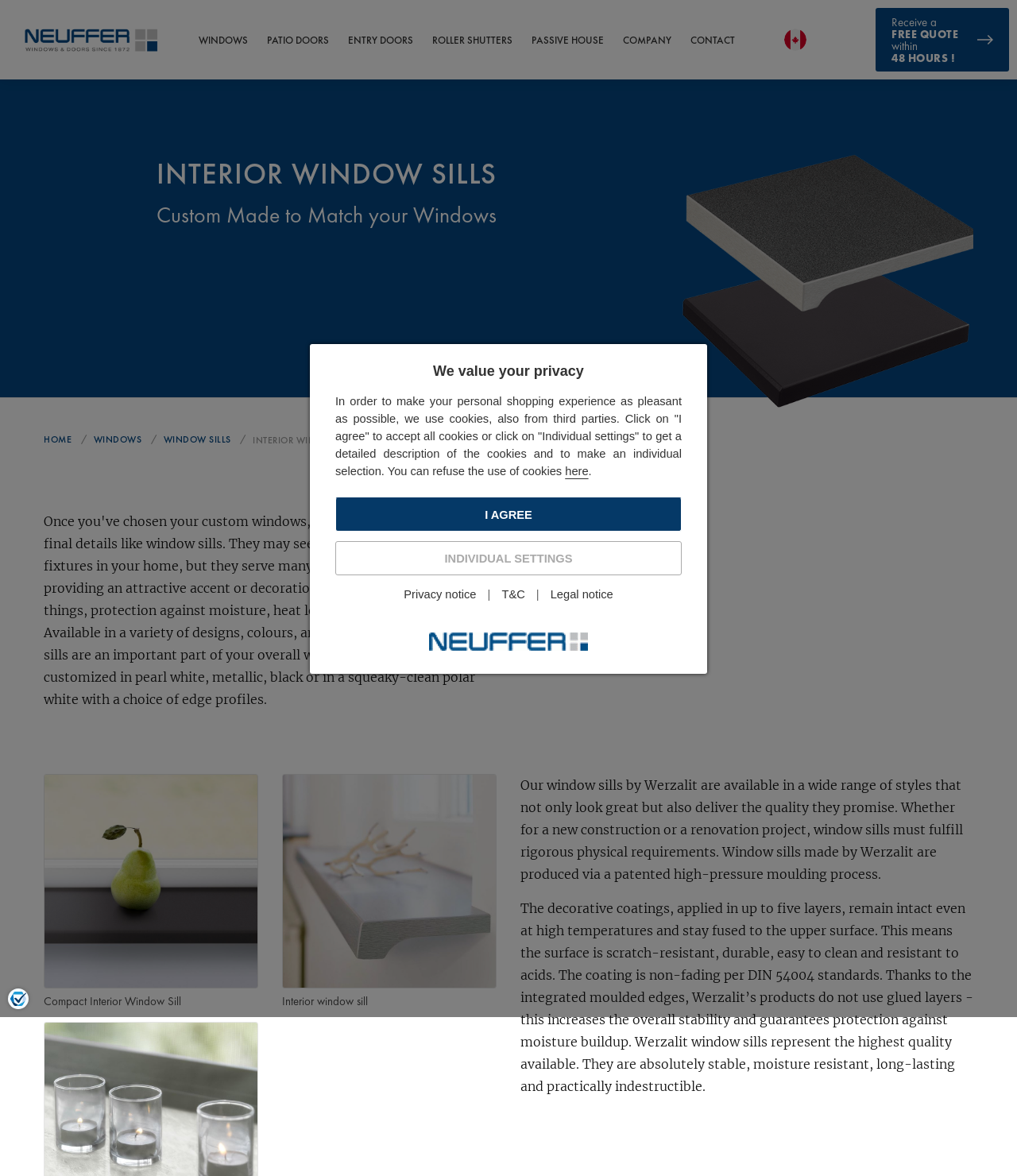What is the benefit of Werzalit's integrated moulded edges?
Examine the image closely and answer the question with as much detail as possible.

I read the text that explains the features of Werzalit window sills, and it says that the integrated moulded edges increase the overall stability and guarantee protection against moisture buildup.